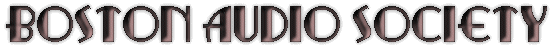Create a vivid and detailed description of the image.

The image features the stylized text "BOSTON AUDIO SOCIETY," prominently displayed in a bold and distinctive font. The design exhibits a sophisticated and artistic touch, utilizing a mix of capitalization and elegant typography that emphasizes the name of the organization. The text is likely representative of the Boston Audio Society, a community focused on audio enthusiasts and professionals. This organization is engaged in activities such as meetings, discussions on audio technologies, and sharing insights into sound reproduction and equipment. The overall aesthetic of the image conveys a sense of professionalism and dedication to the audio industry.